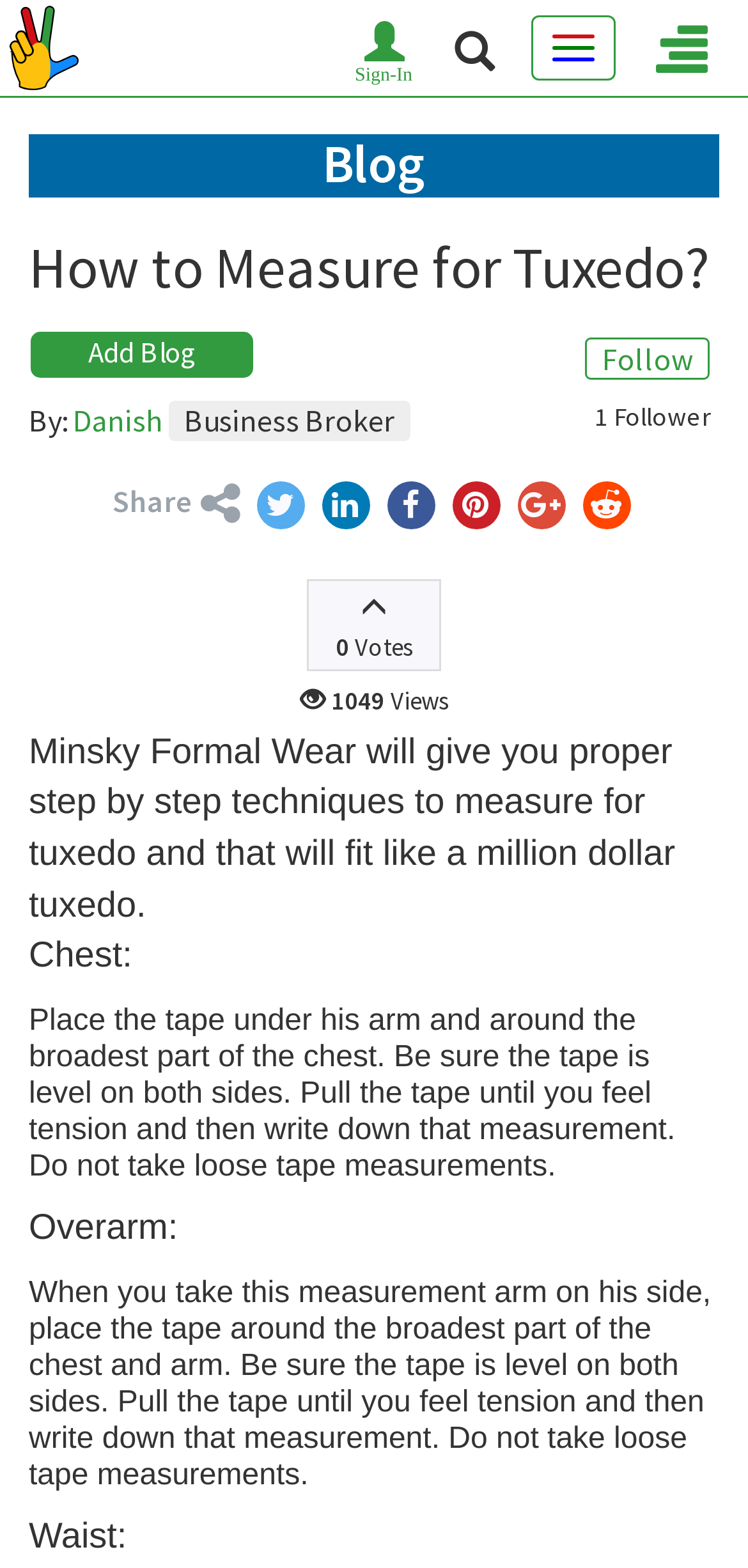Generate a thorough description of the webpage.

The webpage is about measuring for a tuxedo, specifically providing step-by-step techniques to ensure a perfect fit. At the top left corner, there is a logo of "Art Of Saving" with an image. Next to it, there are three buttons: "Toggle navigation", another "Toggle navigation" with an icon, and a button with an icon. On the top right corner, there is a button with a sign-in icon and another button with an icon.

Below the top navigation, there is a heading "Blog" followed by another heading "How to Measure for Tuxedo?" in a larger font size. Underneath, there are links to "Add Blog" and "Follow" on the left and right sides, respectively. The author's name, "Danish", and his title, "Business Broker", are displayed below.

The main content of the webpage starts with a brief introduction to Minsky Formal Wear, which promises to provide proper techniques to measure for a tuxedo that will fit like a million-dollar one. This is followed by a series of instructions, each with a heading and a detailed description. The instructions include measuring the chest, overarm, and waist, with specific guidelines on how to take the measurements accurately.

On the right side of the page, there are several buttons with icons, including share and vote buttons. The number of votes, 1049, and views are displayed below. At the bottom of the page, there is a section with buttons and links, but their exact functions are unclear.